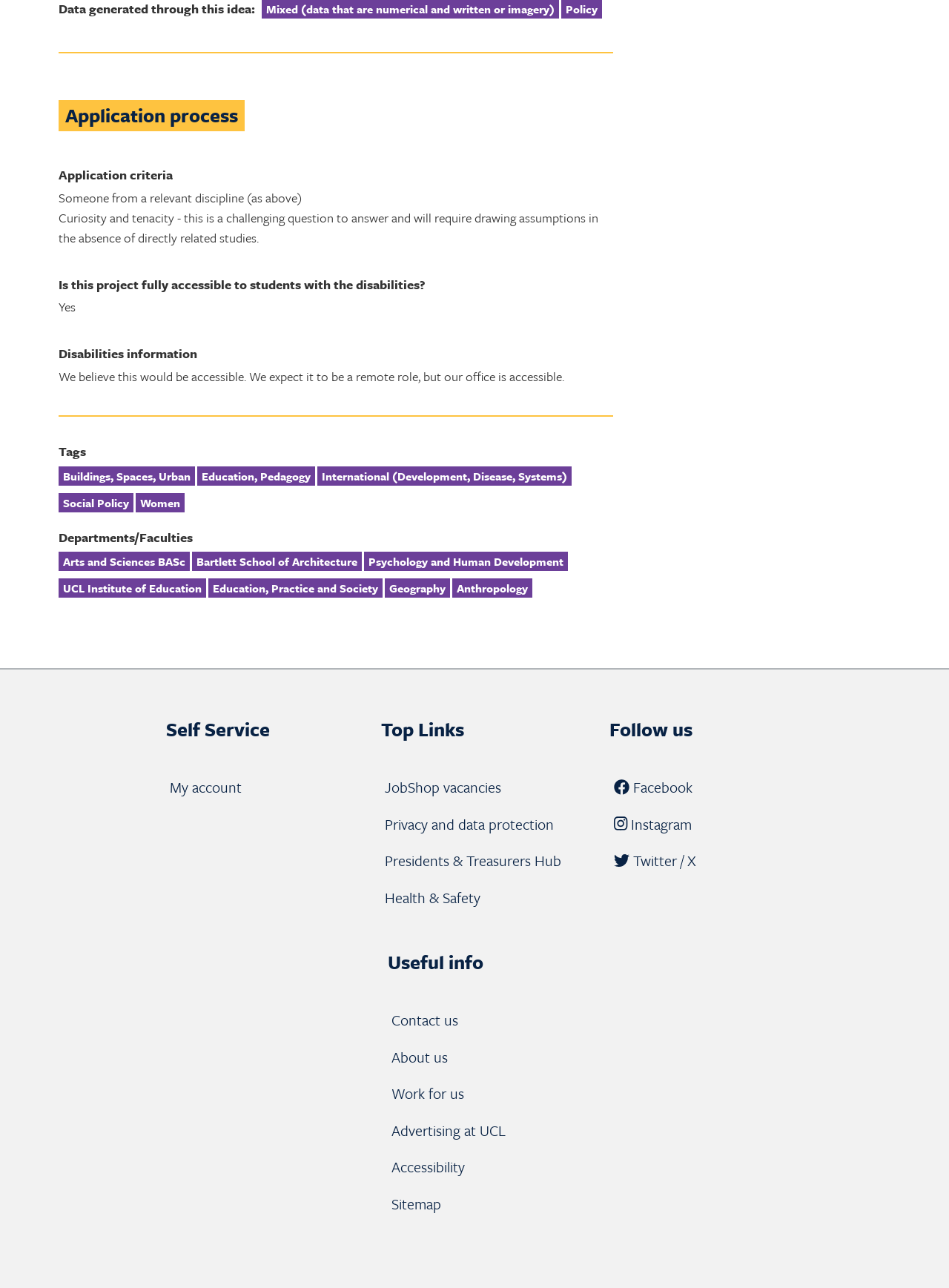Locate the bounding box coordinates of the area where you should click to accomplish the instruction: "Explore Buildings, Spaces, Urban tag".

[0.061, 0.362, 0.205, 0.377]